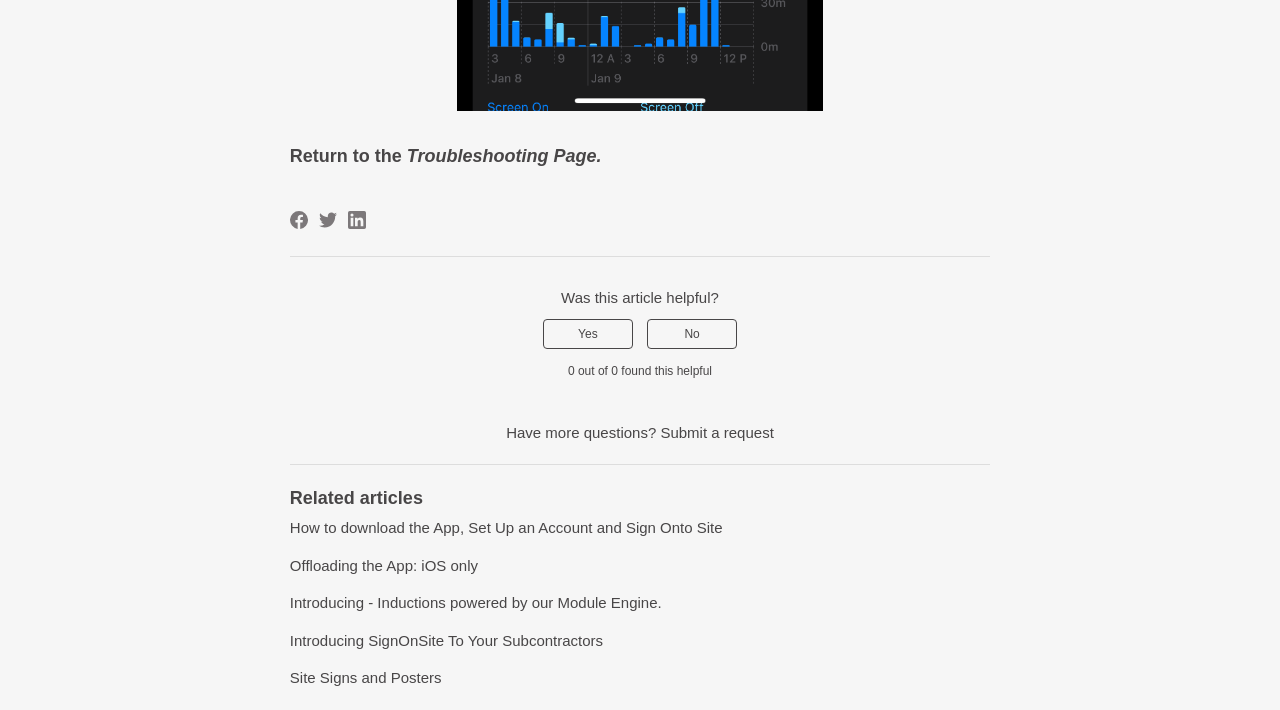Could you locate the bounding box coordinates for the section that should be clicked to accomplish this task: "Click on the 'Defence News' link".

None